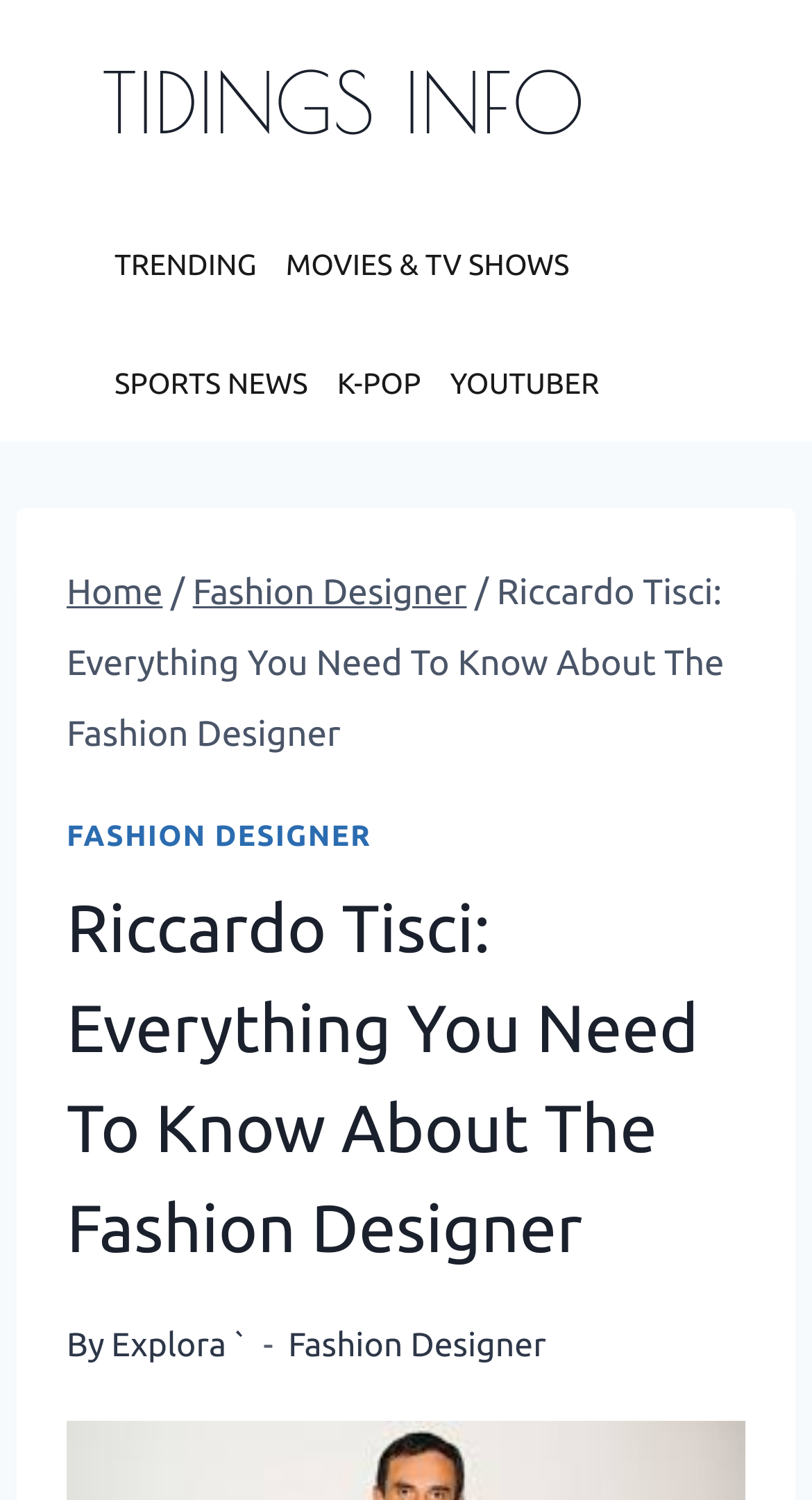Determine the main heading text of the webpage.

Riccardo Tisci: Everything You Need To Know About The Fashion Designer